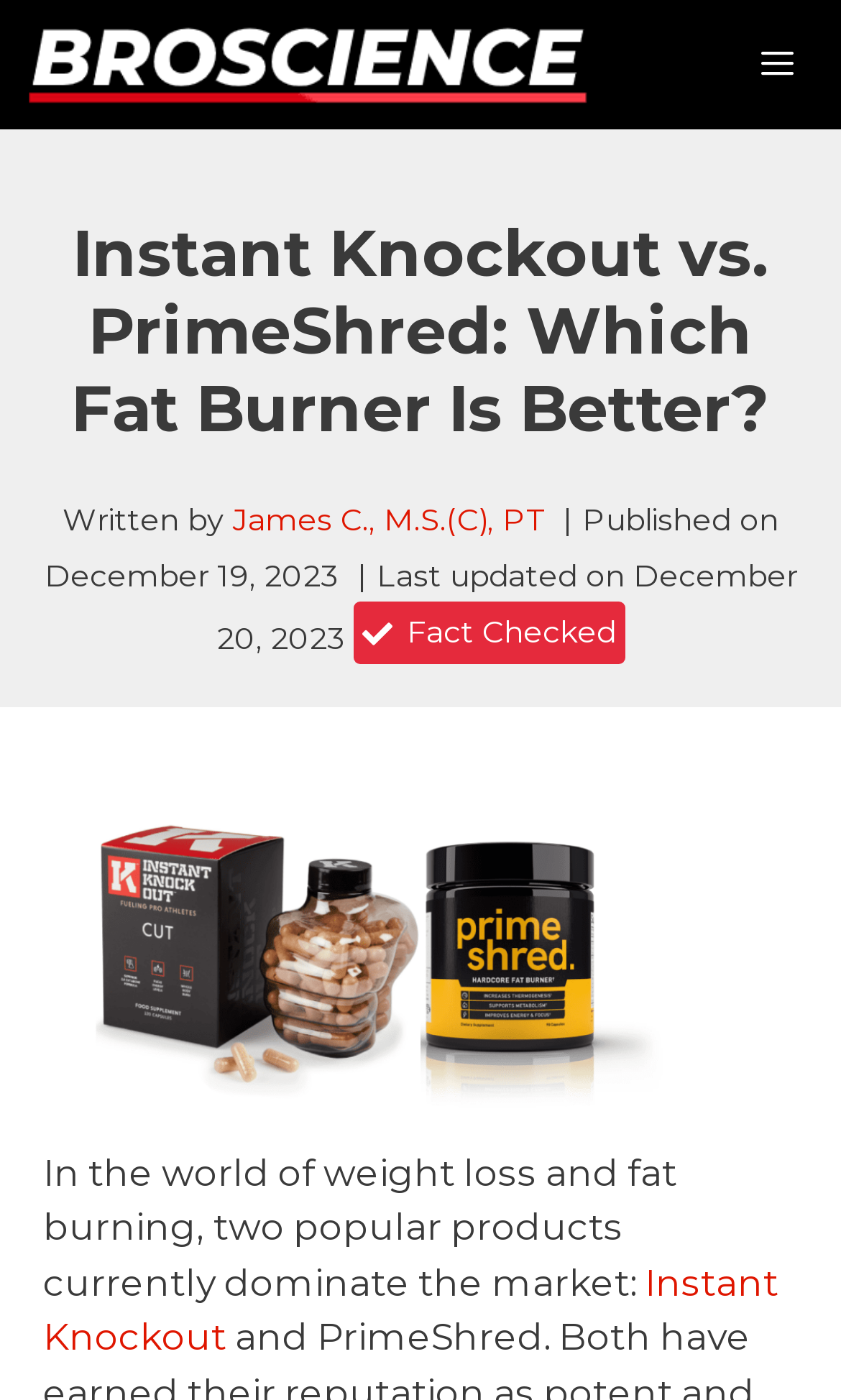Is the article fact-checked?
Refer to the image and give a detailed response to the question.

The fact-checked status can be found in the section below the main heading, where it says 'Fact Checked', indicating that the article has been verified for accuracy.